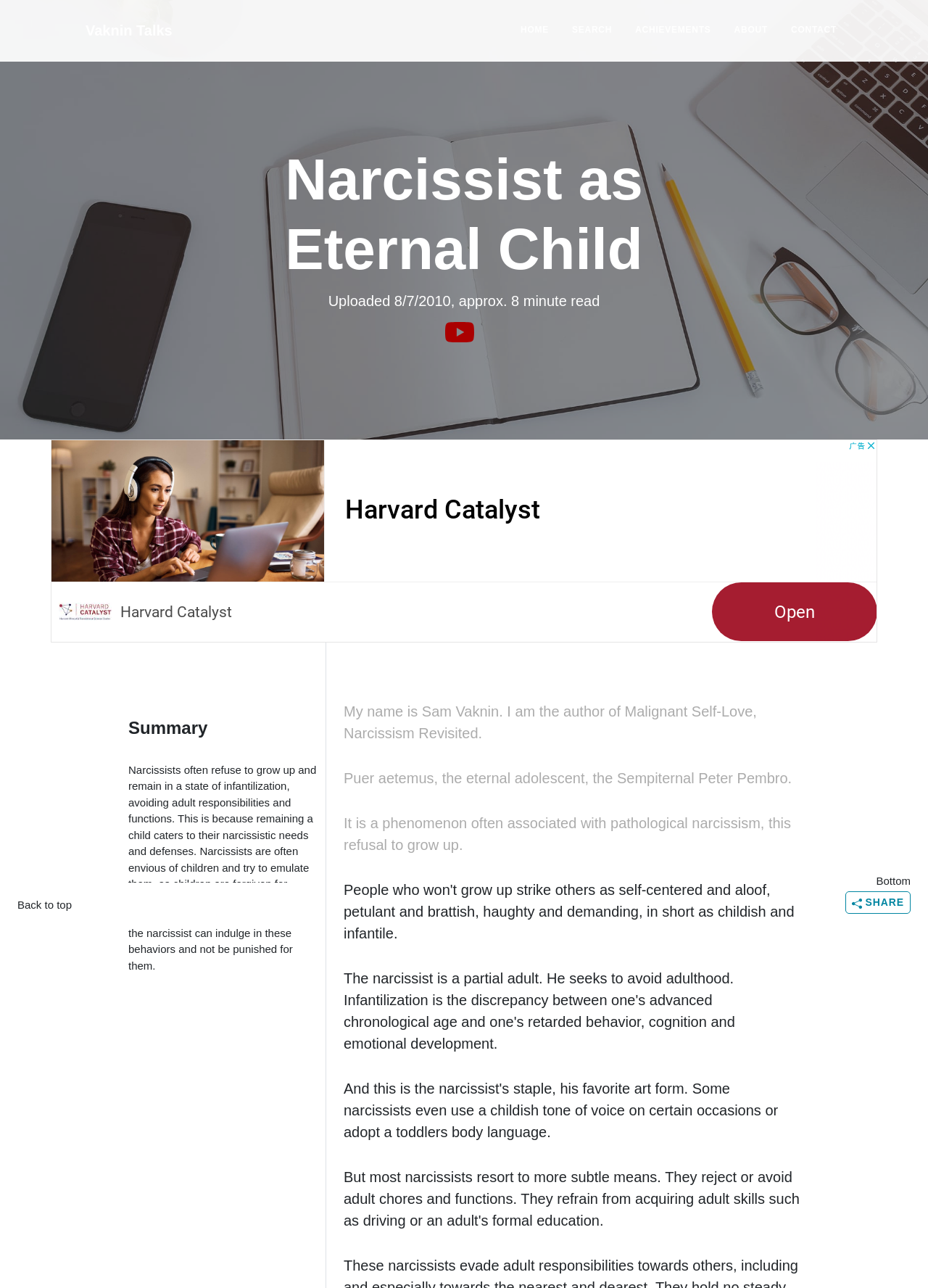Extract the primary heading text from the webpage.

Narcissist as Eternal Child